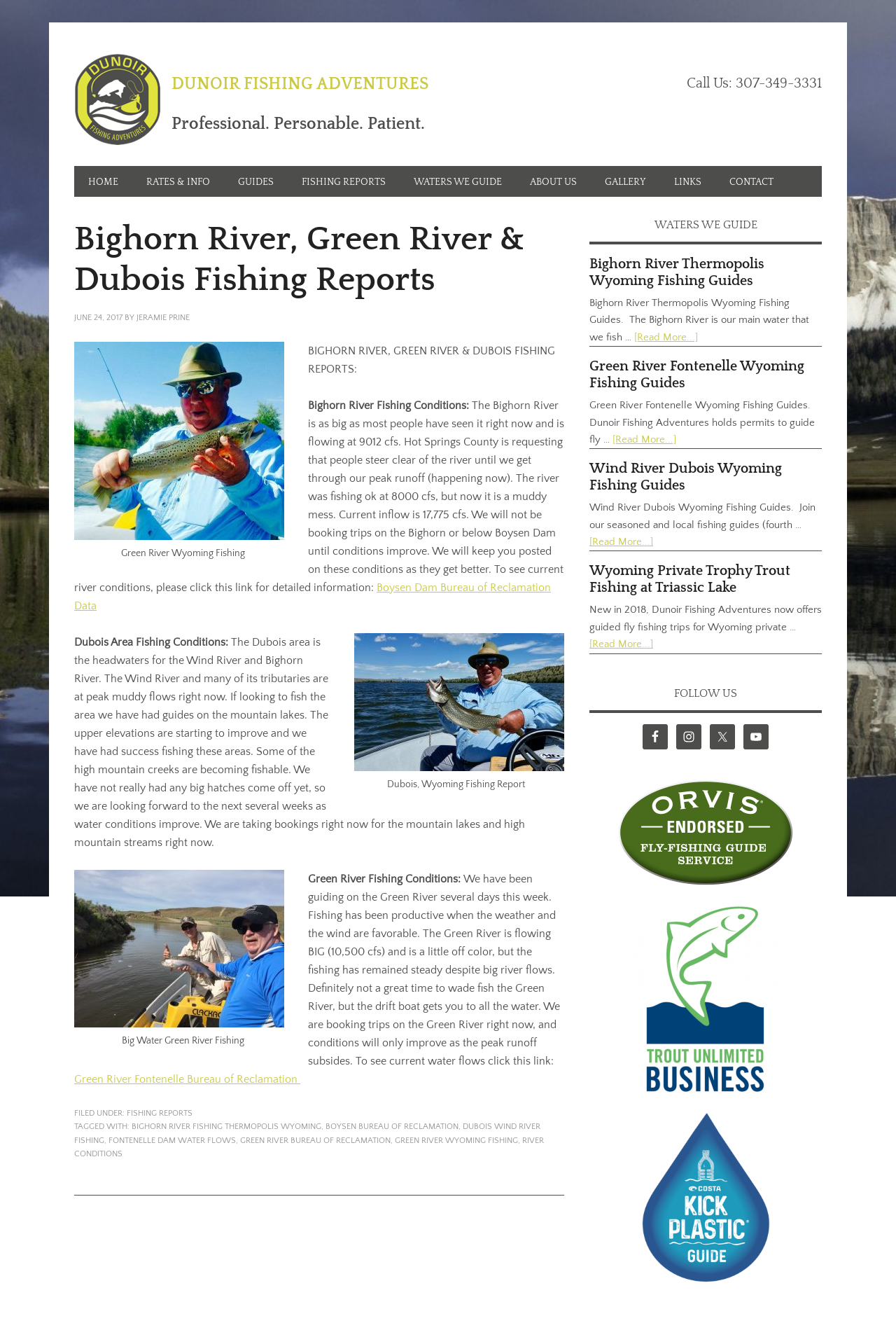What is the current flow of the Bighorn River? Look at the image and give a one-word or short phrase answer.

9012 cfs